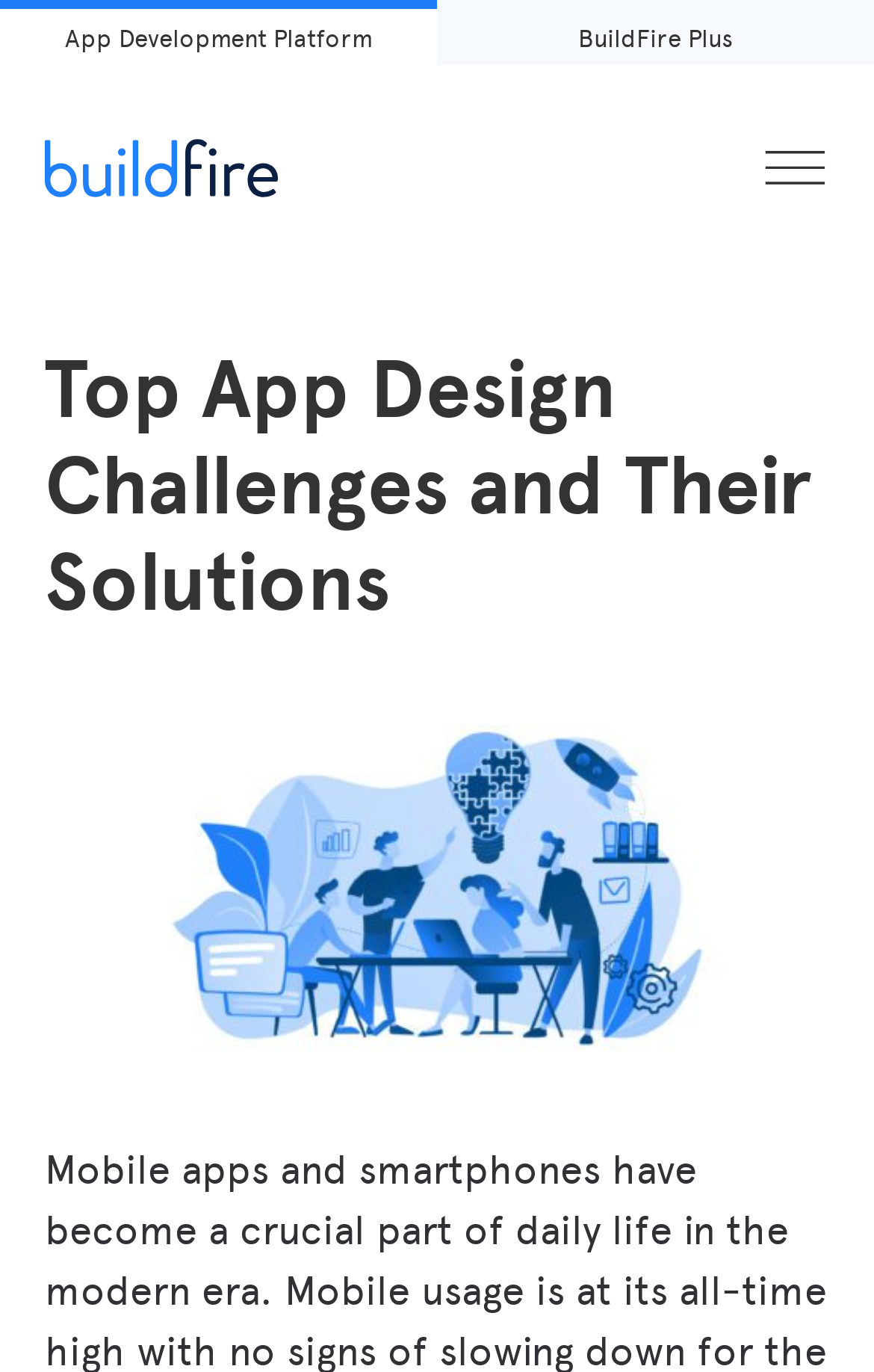How many links are present in the top section?
Based on the screenshot, respond with a single word or phrase.

2